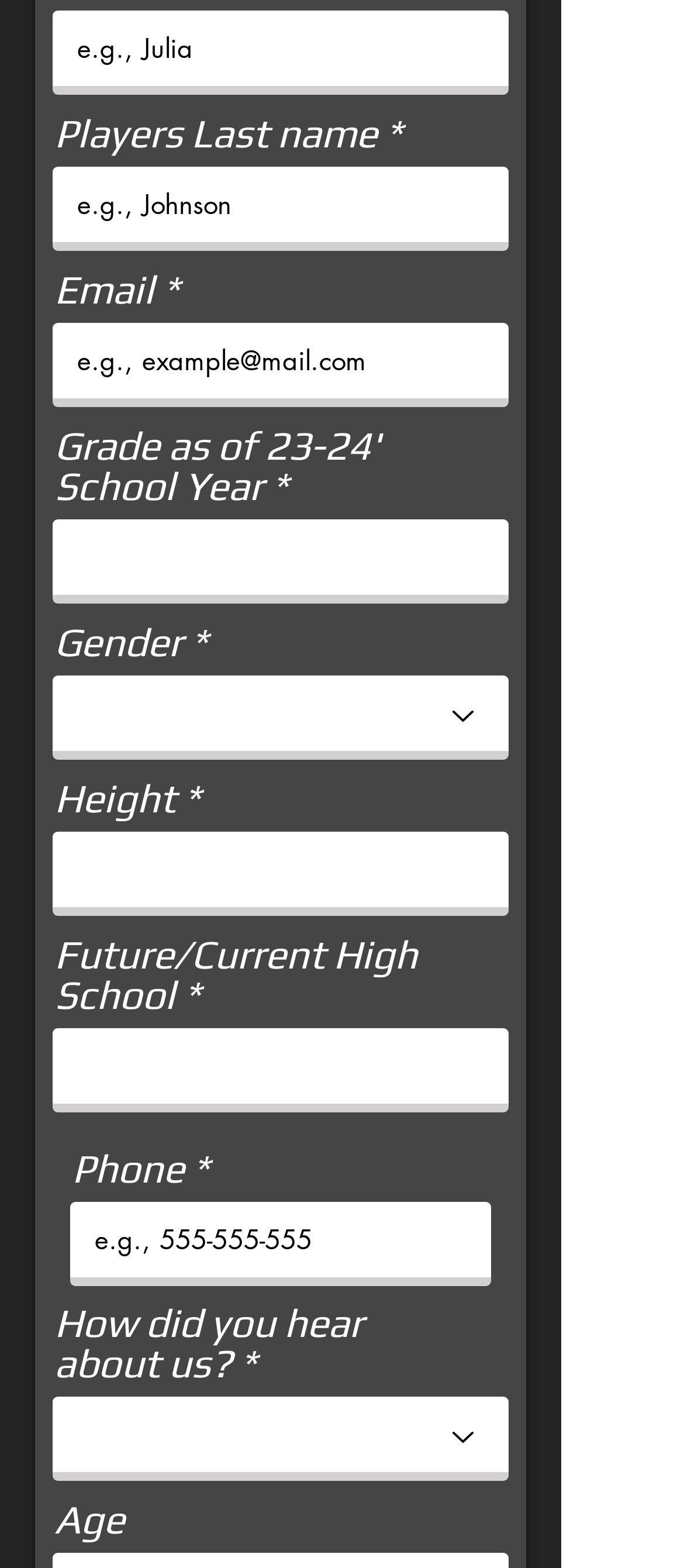How many comboboxes are there?
Carefully analyze the image and provide a detailed answer to the question.

There are two comboboxes on the webpage, one for 'Gender' and one for 'How did you hear about us?', both of which have the 'hasPopup: menu' attribute.